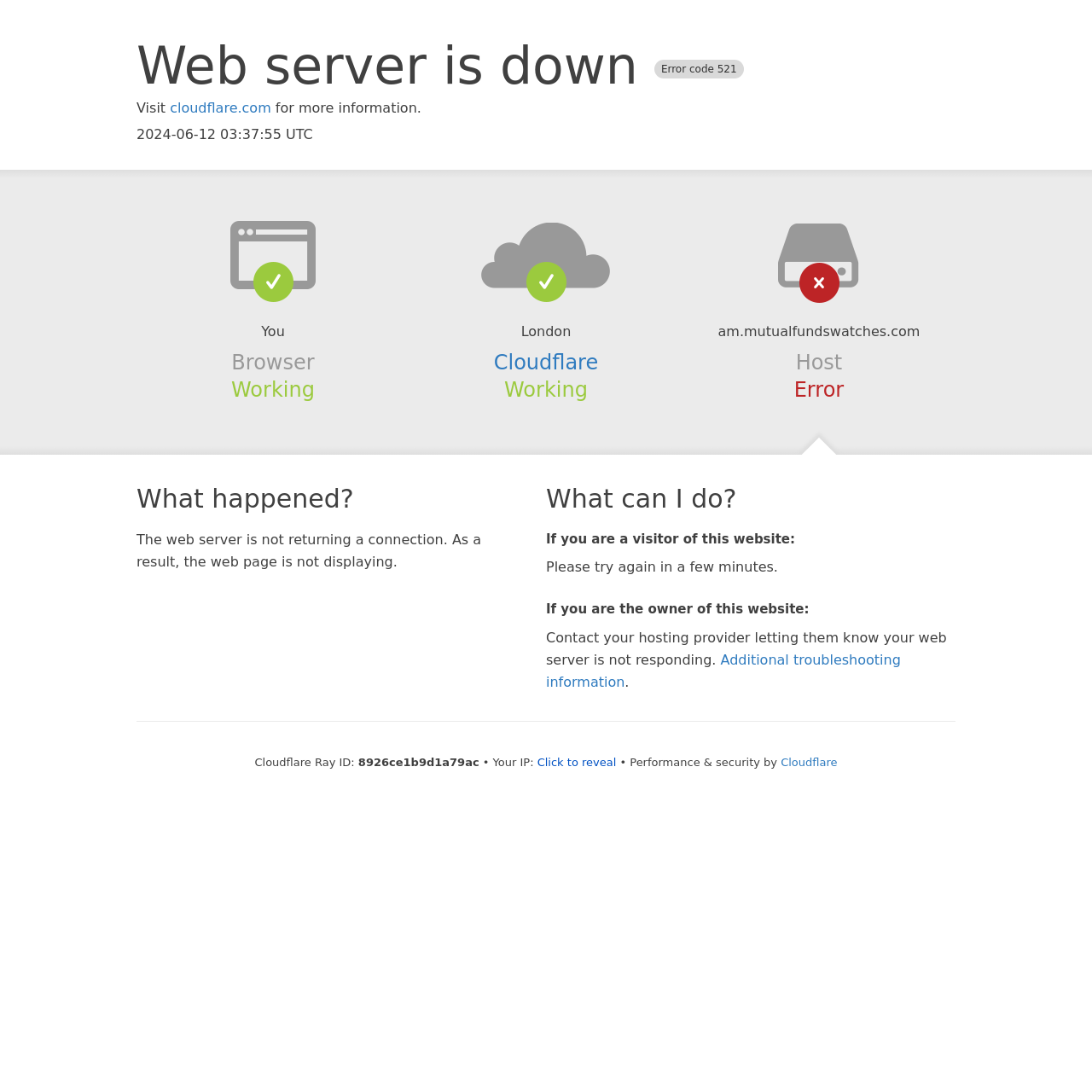What is the current status of the browser?
Provide a concise answer using a single word or phrase based on the image.

Working